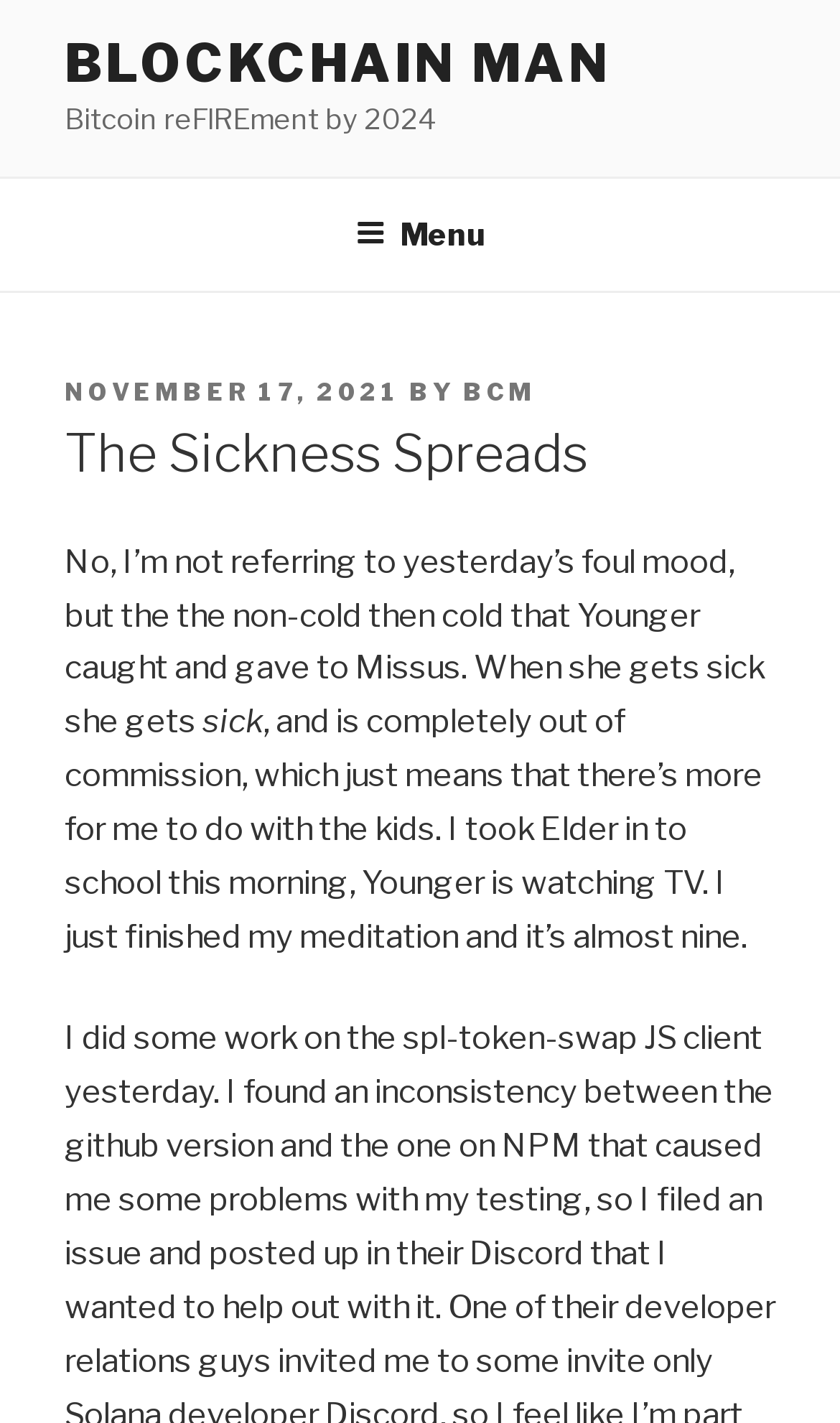Please determine and provide the text content of the webpage's heading.

The Sickness Spreads